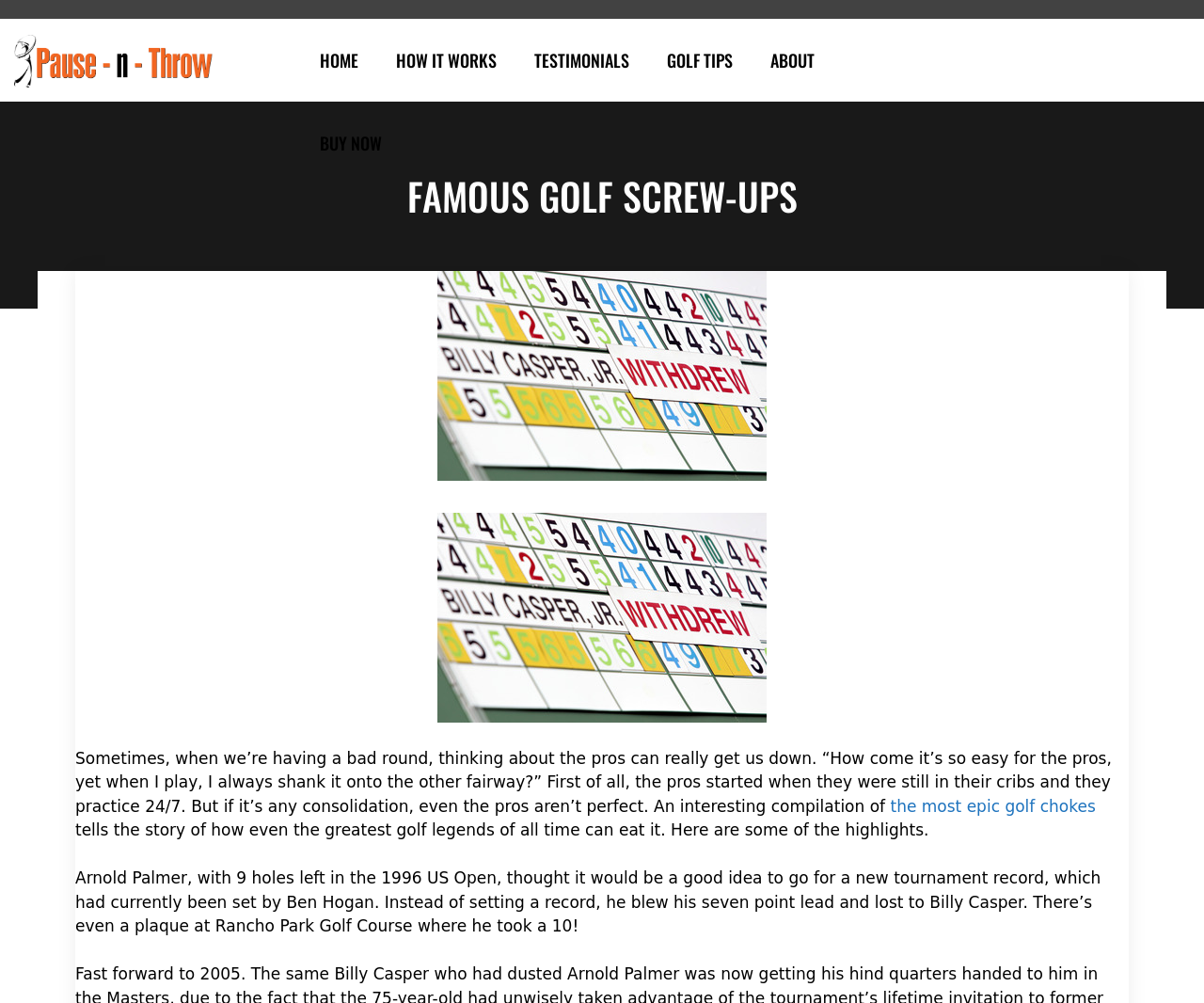Locate the bounding box coordinates of the clickable region necessary to complete the following instruction: "Read about FAMOUS GOLF SCREW-UPS". Provide the coordinates in the format of four float numbers between 0 and 1, i.e., [left, top, right, bottom].

[0.062, 0.176, 0.938, 0.214]